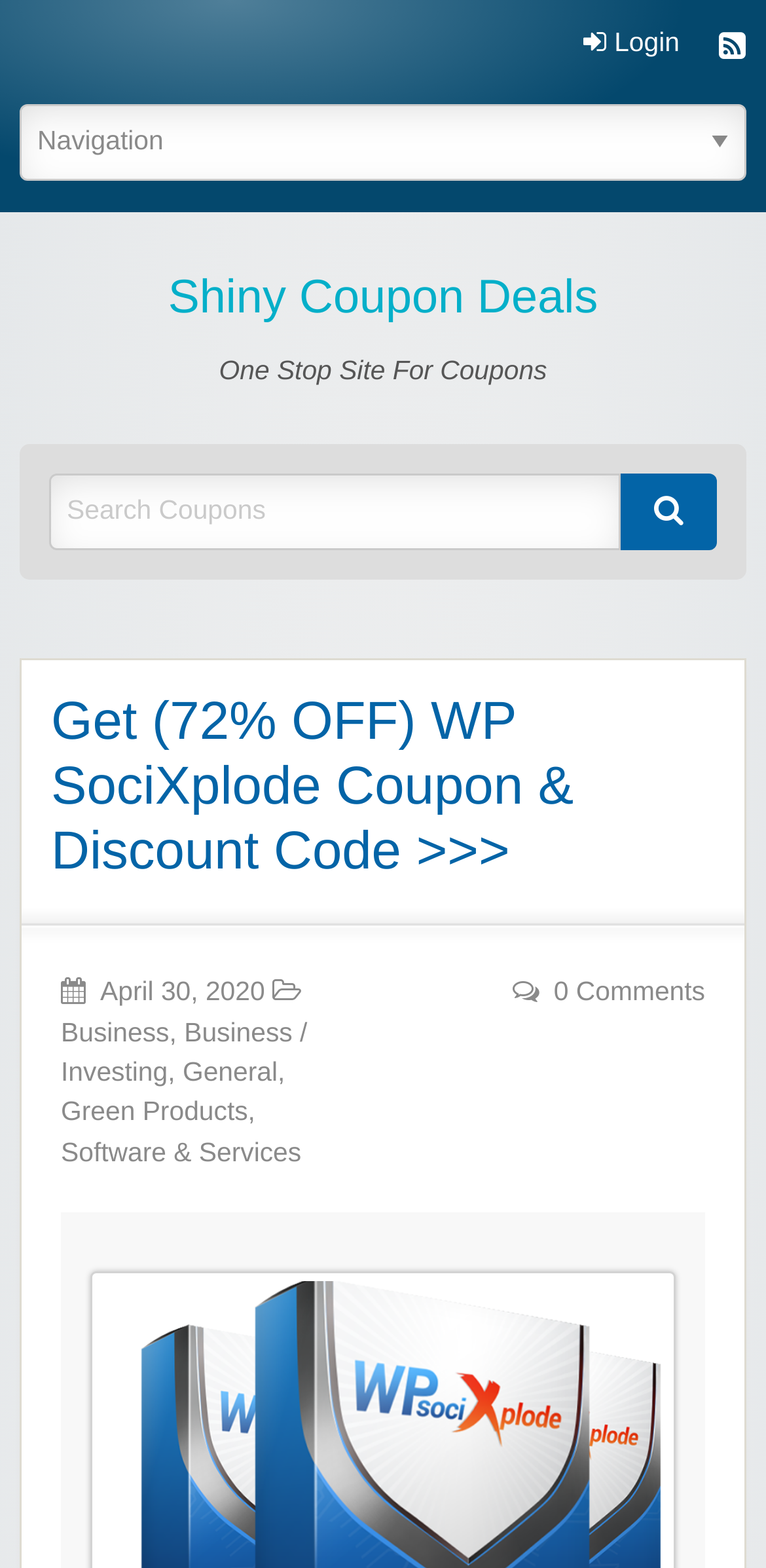What is the coupon discount percentage?
Look at the screenshot and give a one-word or phrase answer.

72%